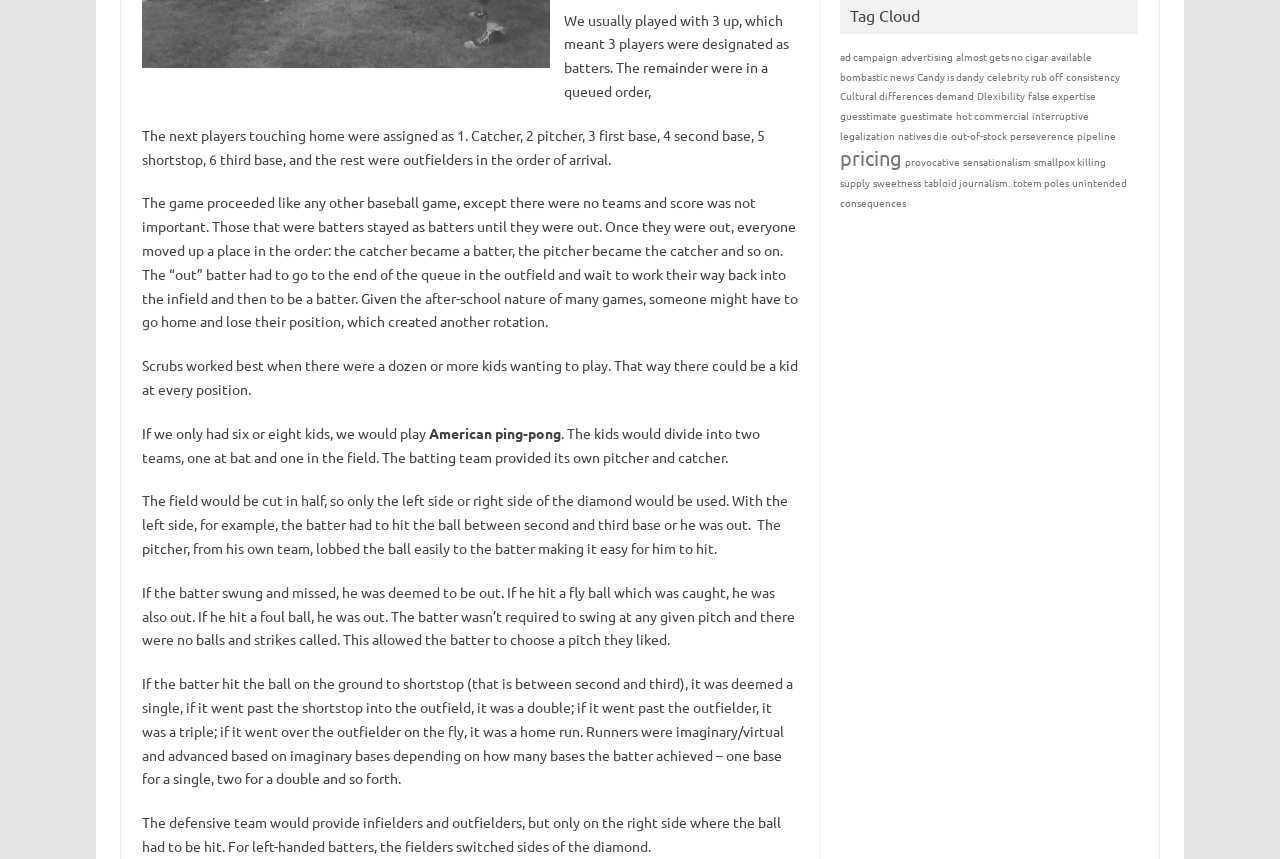Please determine the bounding box coordinates, formatted as (top-left x, top-left y, bottom-right x, bottom-right y), with all values as floating point numbers between 0 and 1. Identify the bounding box of the region described as: celebrity rub off

[0.771, 0.08, 0.831, 0.098]